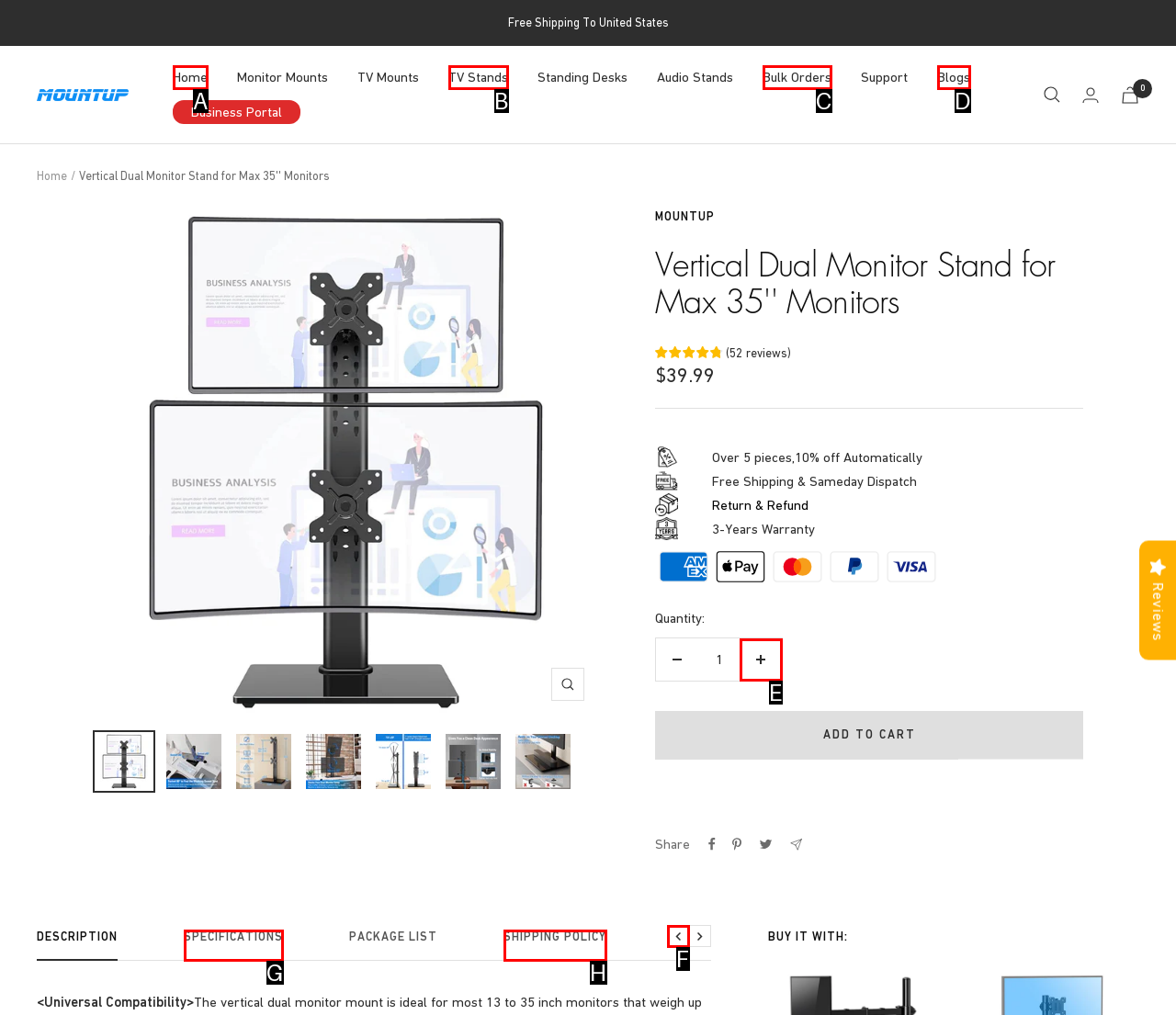Identify the appropriate lettered option to execute the following task: Increase the quantity
Respond with the letter of the selected choice.

E